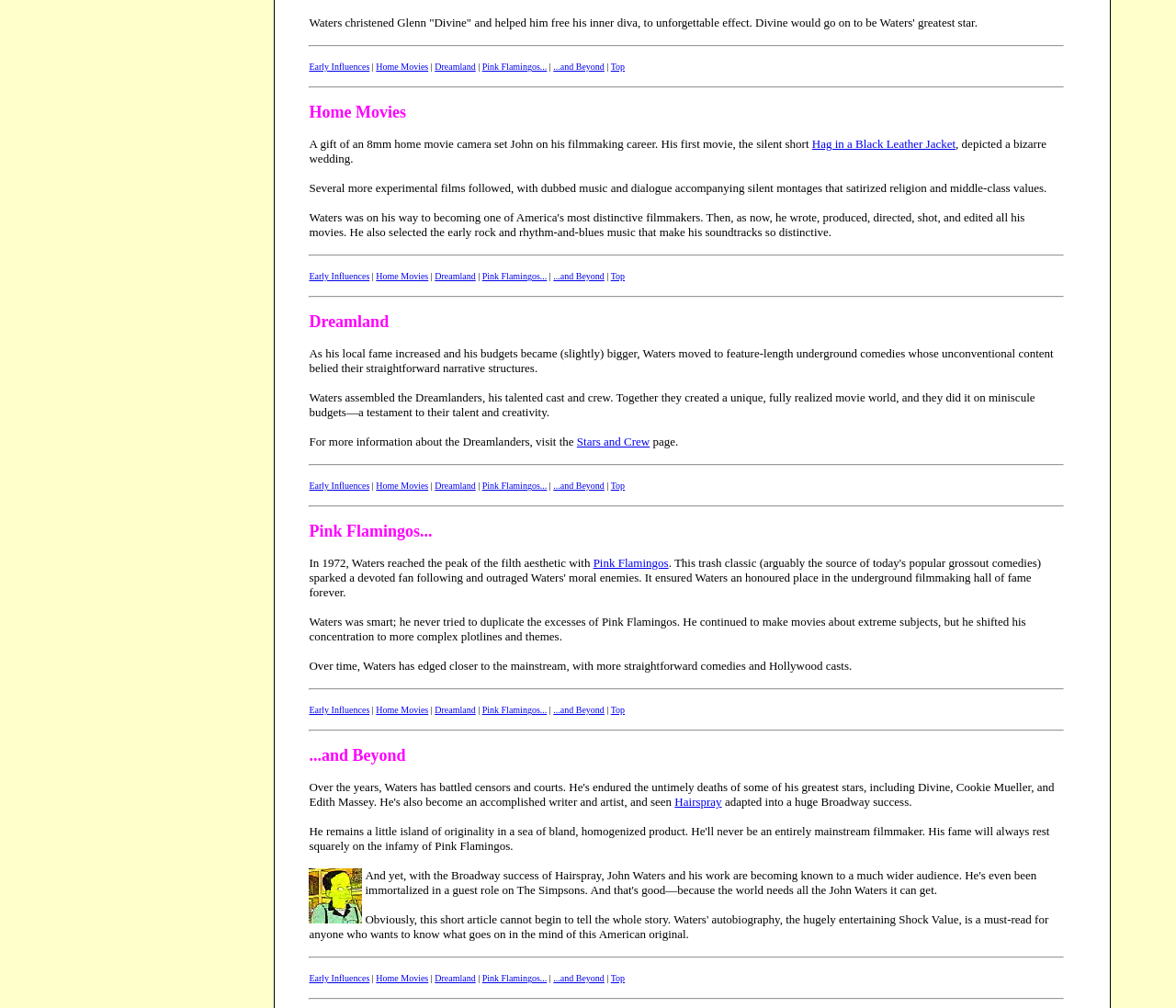Given the element description "Stars and Crew" in the screenshot, predict the bounding box coordinates of that UI element.

[0.49, 0.432, 0.553, 0.445]